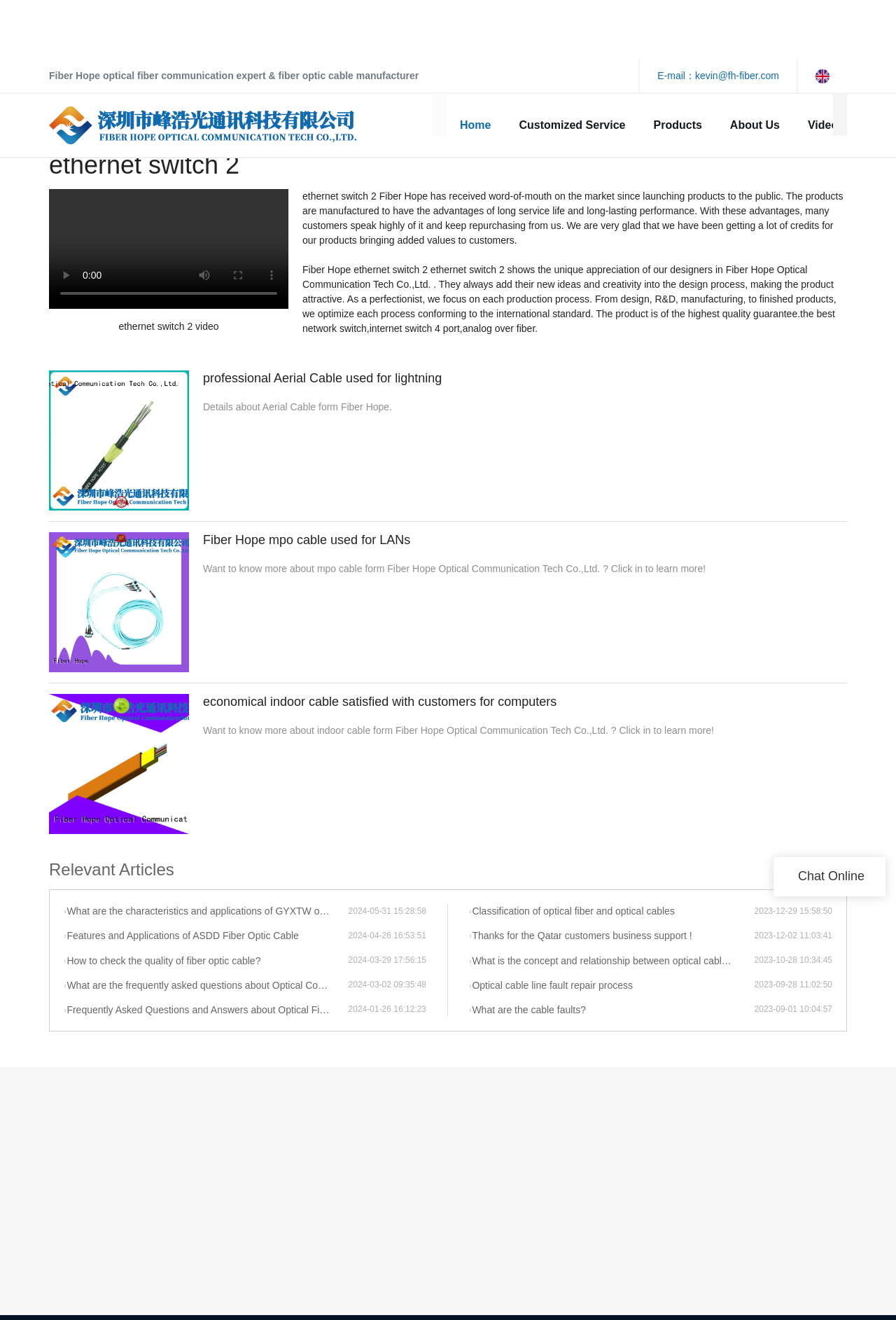Could you highlight the region that needs to be clicked to execute the instruction: "Play the video"?

[0.055, 0.196, 0.092, 0.221]